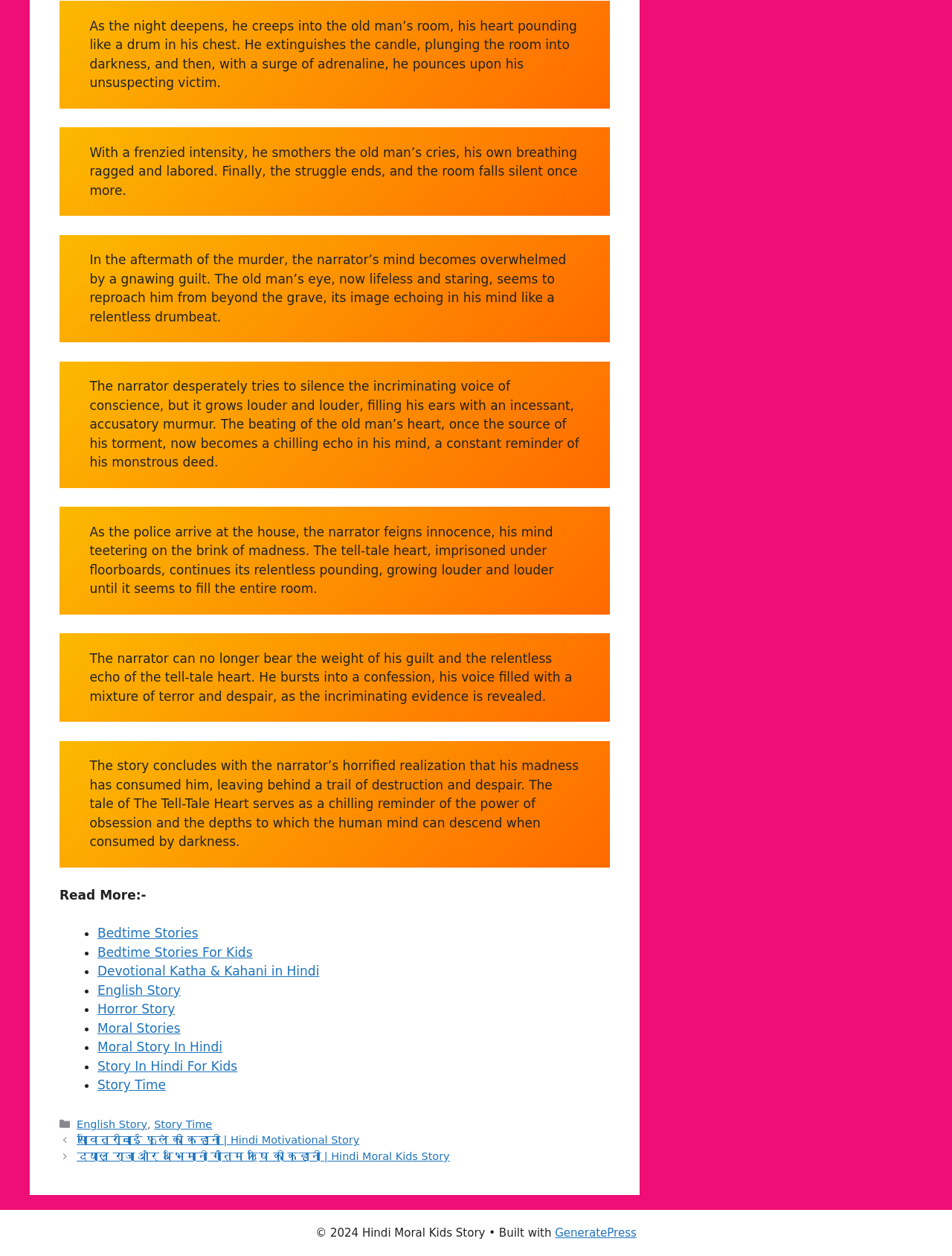Determine the bounding box coordinates of the section I need to click to execute the following instruction: "Learn more about GeneratePress". Provide the coordinates as four float numbers between 0 and 1, i.e., [left, top, right, bottom].

[0.583, 0.976, 0.669, 0.987]